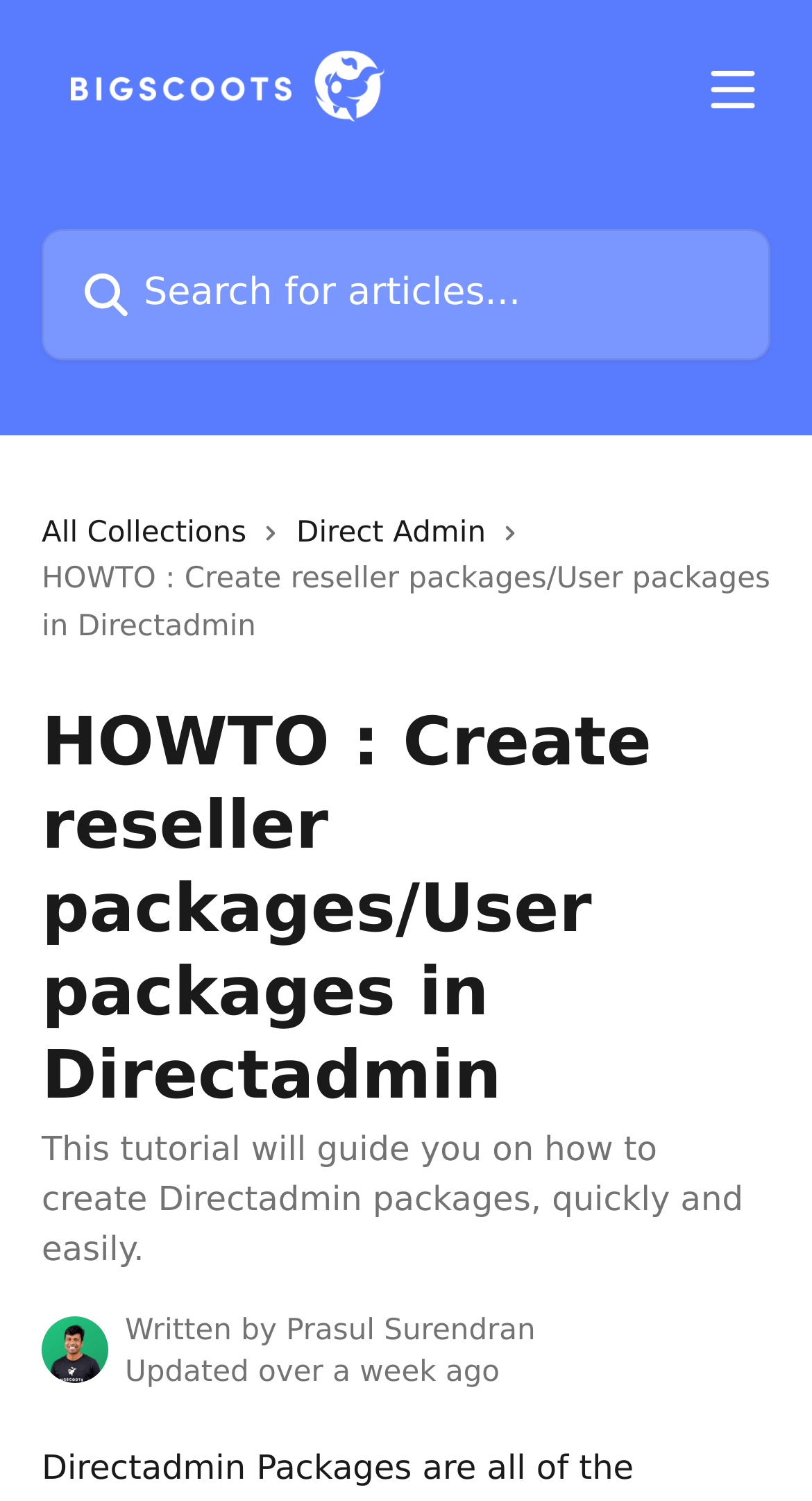Using the description "Direct Admin", predict the bounding box of the relevant HTML element.

[0.365, 0.34, 0.619, 0.371]